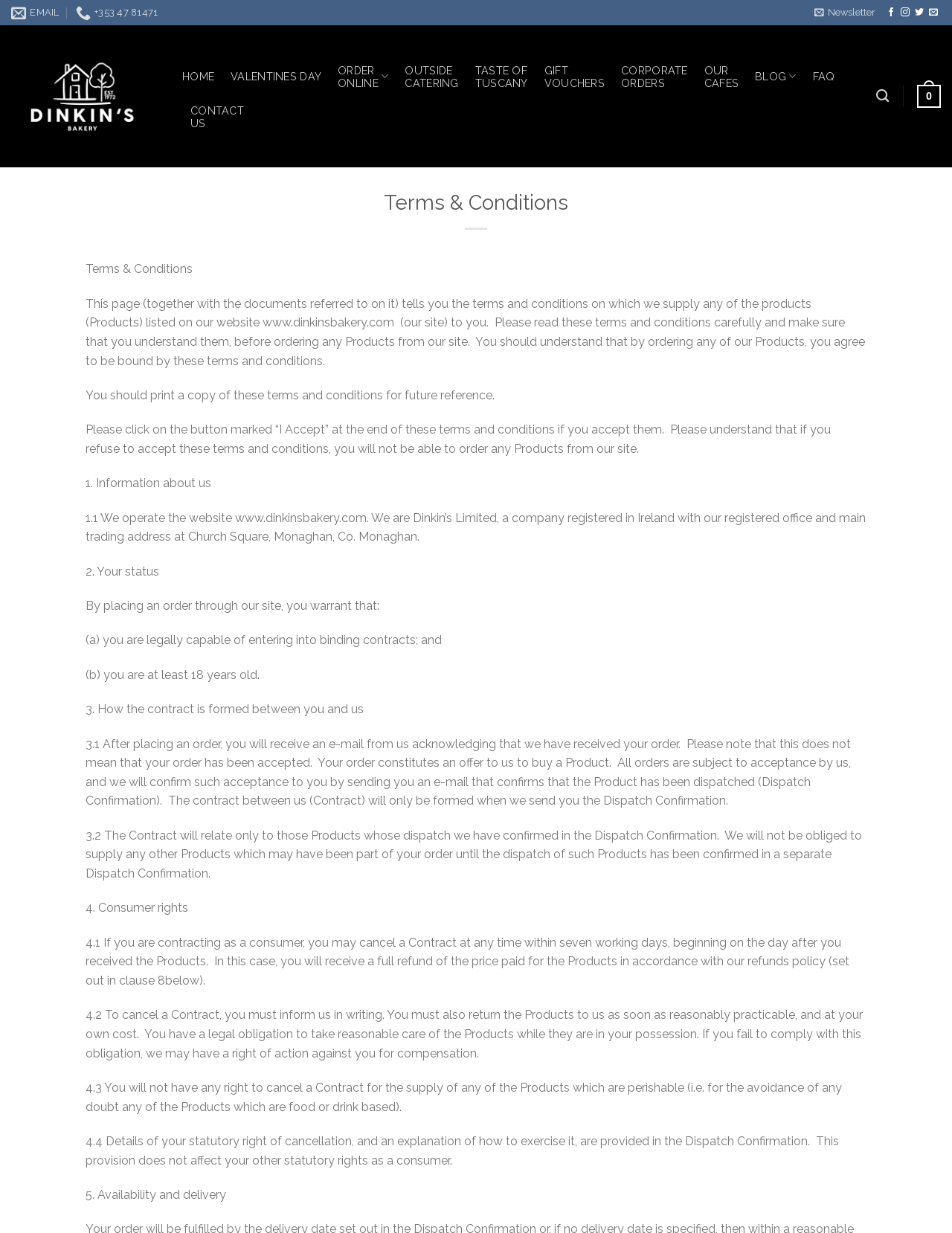Can you cancel a contract with the bakery?
Answer the question with as much detail as possible.

If you are contracting as a consumer, you may cancel a contract at any time within seven working days, beginning on the day after you received the products, as stated in section 4.1 of the terms and conditions.